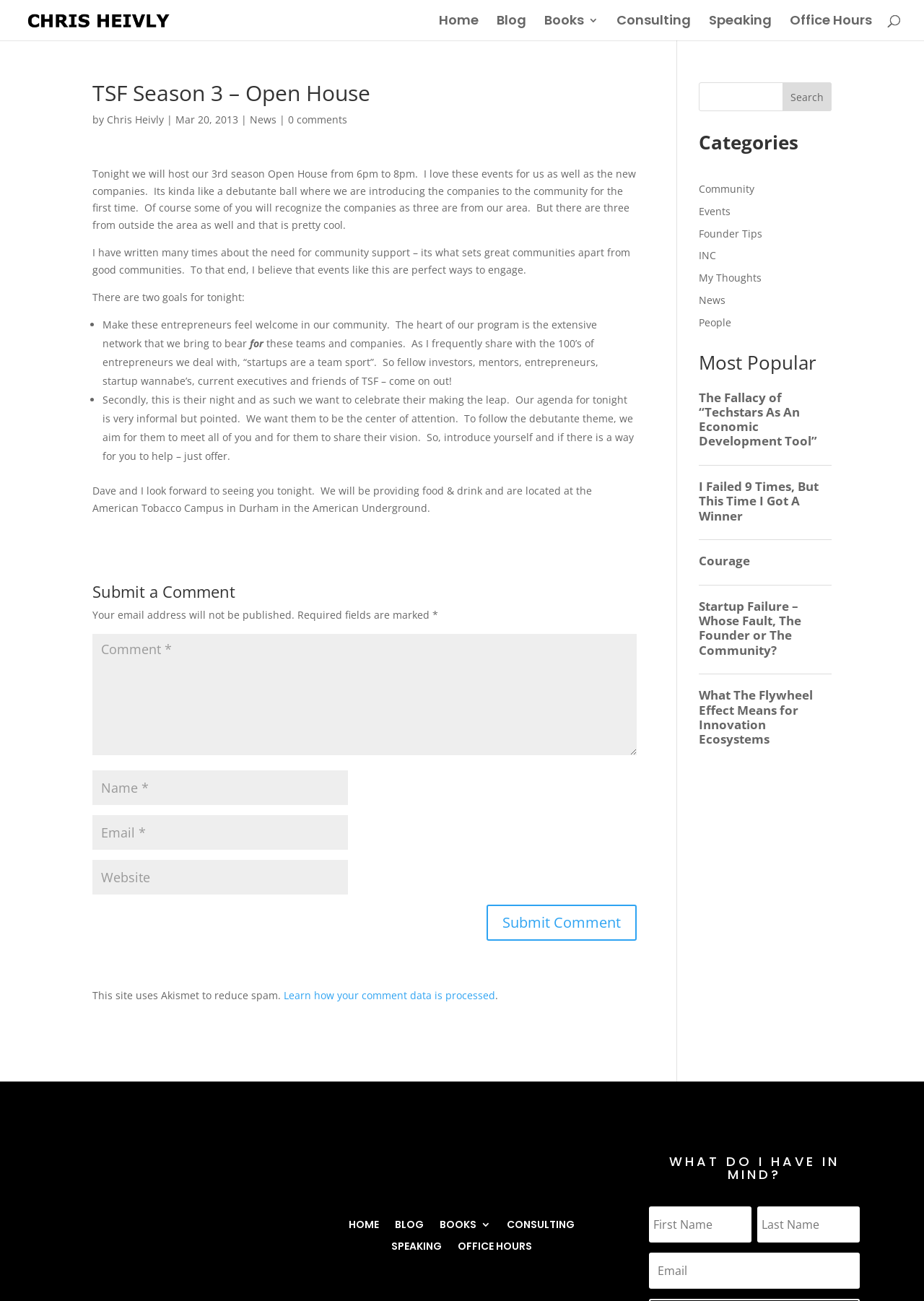Bounding box coordinates are specified in the format (top-left x, top-left y, bottom-right x, bottom-right y). All values are floating point numbers bounded between 0 and 1. Please provide the bounding box coordinate of the region this sentence describes: Publisher's Point

None